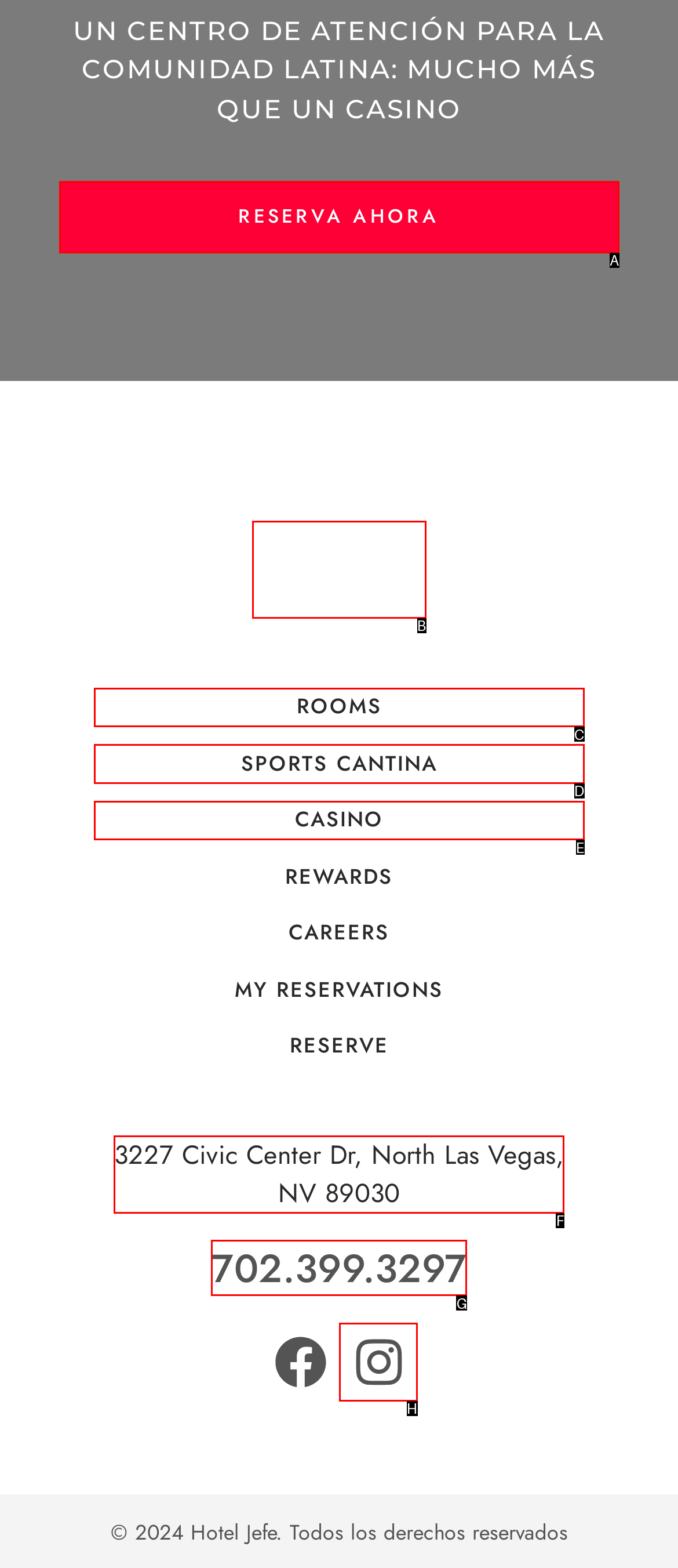Identify the letter of the option that best matches the following description: Casino. Respond with the letter directly.

E